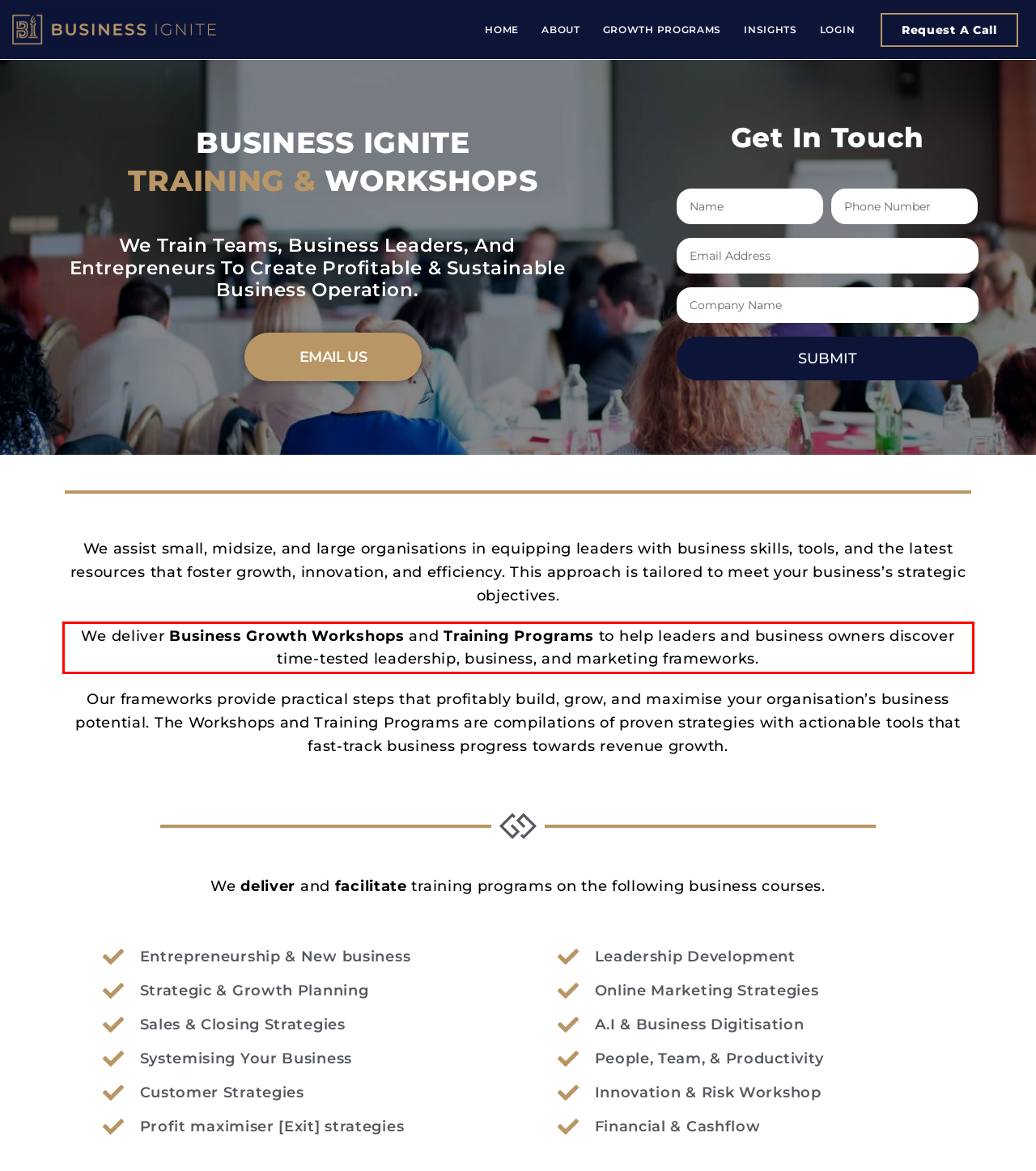You have a screenshot with a red rectangle around a UI element. Recognize and extract the text within this red bounding box using OCR.

We deliver Business Growth Workshops and Training Programs to help leaders and business owners discover time-tested leadership, business, and marketing frameworks.